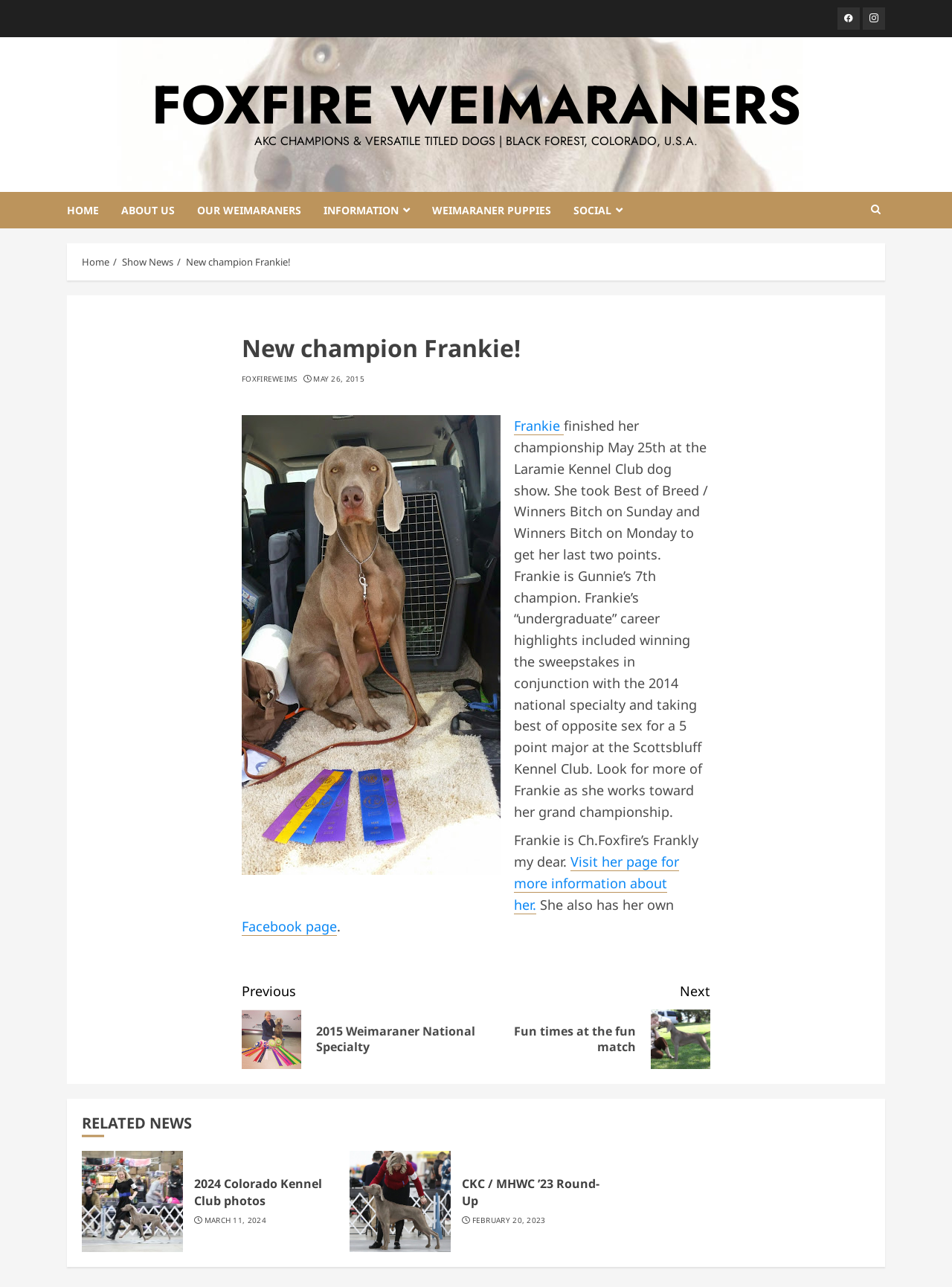Determine the bounding box coordinates of the region to click in order to accomplish the following instruction: "Check out CKC / MHWC ’23 Round-Up". Provide the coordinates as four float numbers between 0 and 1, specifically [left, top, right, bottom].

[0.367, 0.894, 0.473, 0.973]